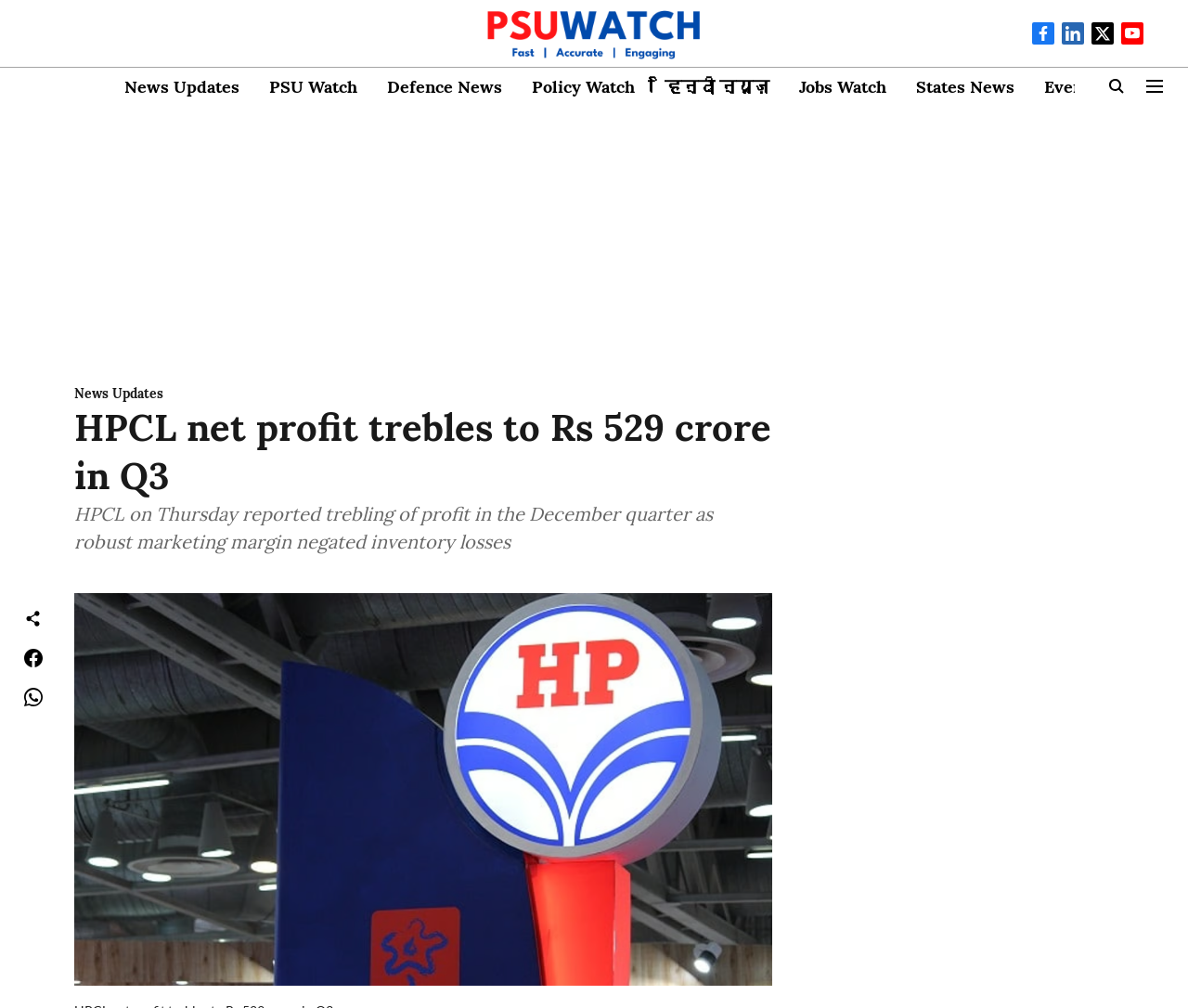Based on the image, please respond to the question with as much detail as possible:
What is the purpose of the icons on the top right corner of the webpage?

The purpose of the icons on the top right corner of the webpage can be inferred from their appearance and position. They are likely share icons, allowing users to share the article on various social media platforms.